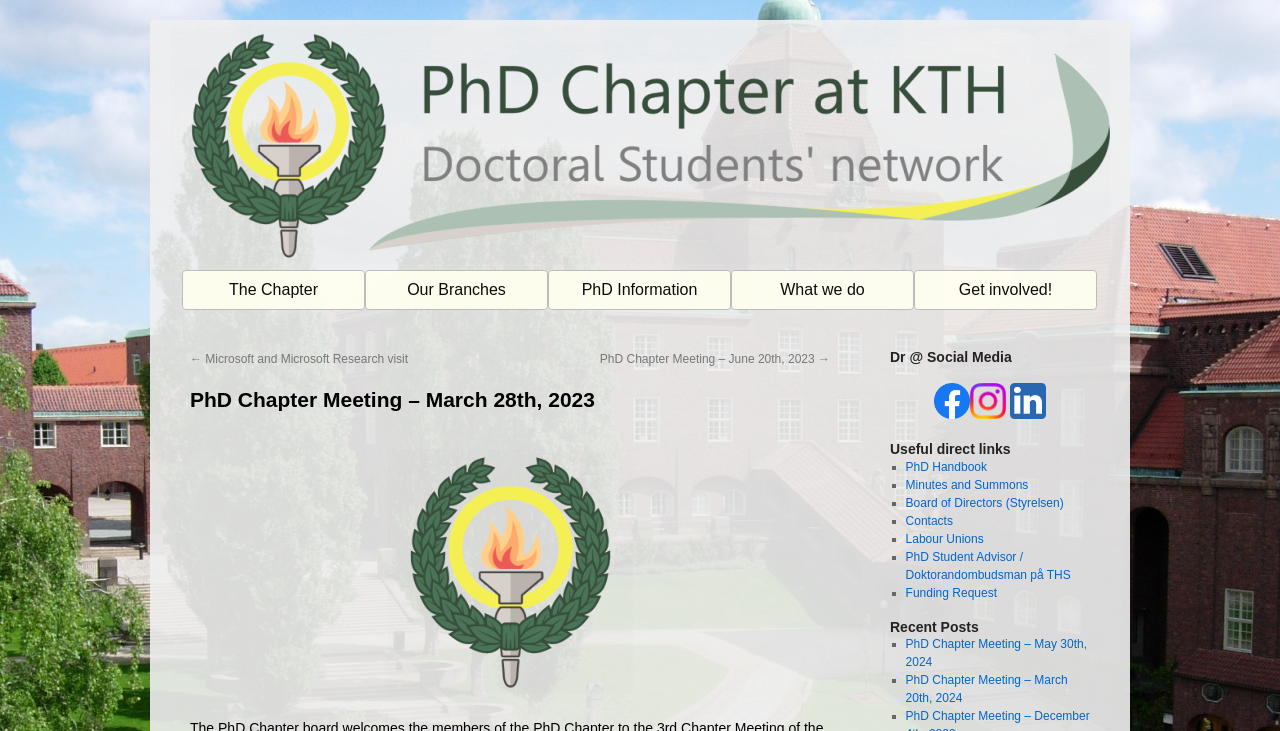From the given element description: "What we do", find the bounding box for the UI element. Provide the coordinates as four float numbers between 0 and 1, in the order [left, top, right, bottom].

[0.571, 0.369, 0.714, 0.424]